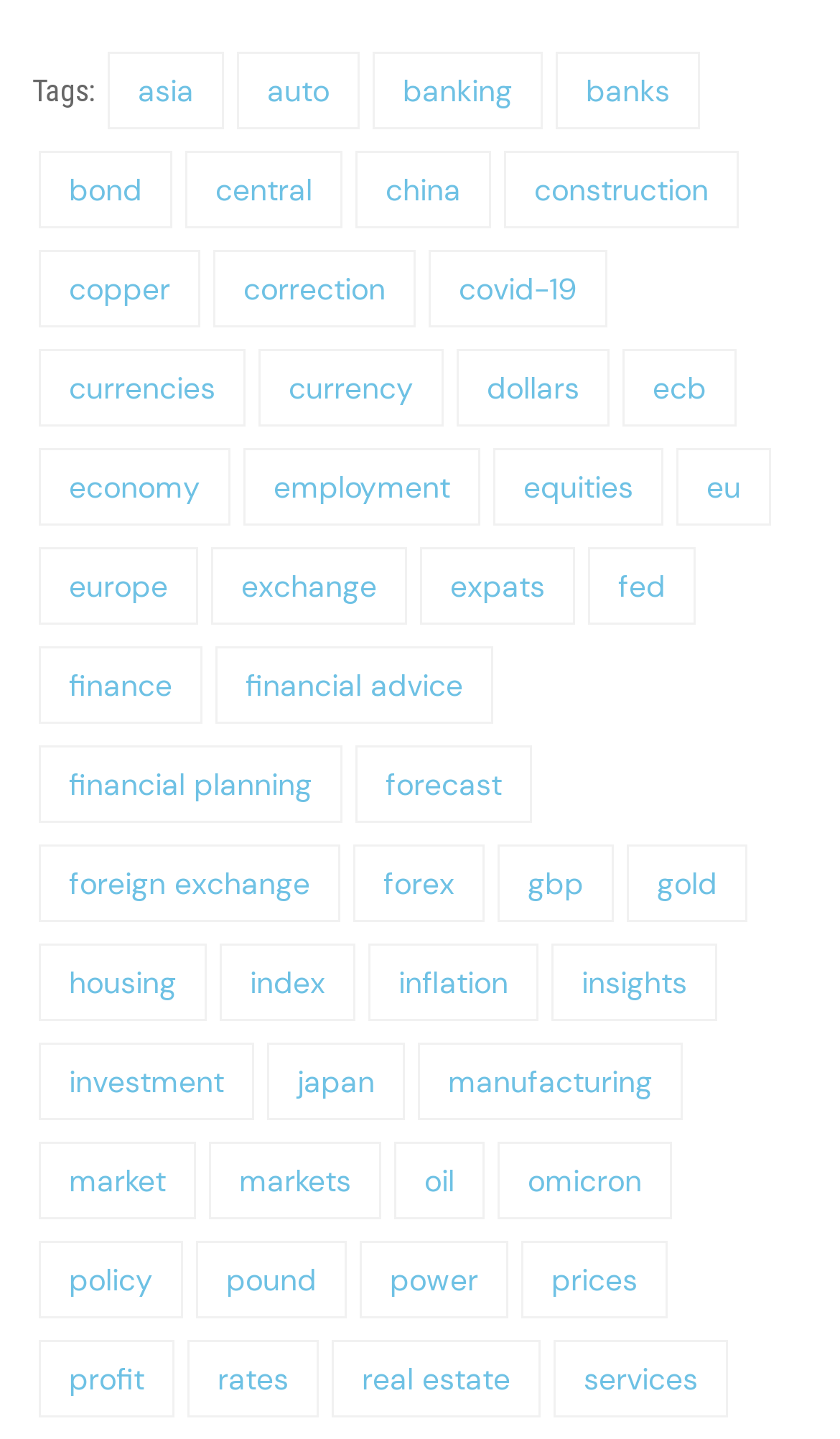Pinpoint the bounding box coordinates of the area that should be clicked to complete the following instruction: "View the 'forex' page". The coordinates must be given as four float numbers between 0 and 1, i.e., [left, top, right, bottom].

[0.421, 0.586, 0.577, 0.64]